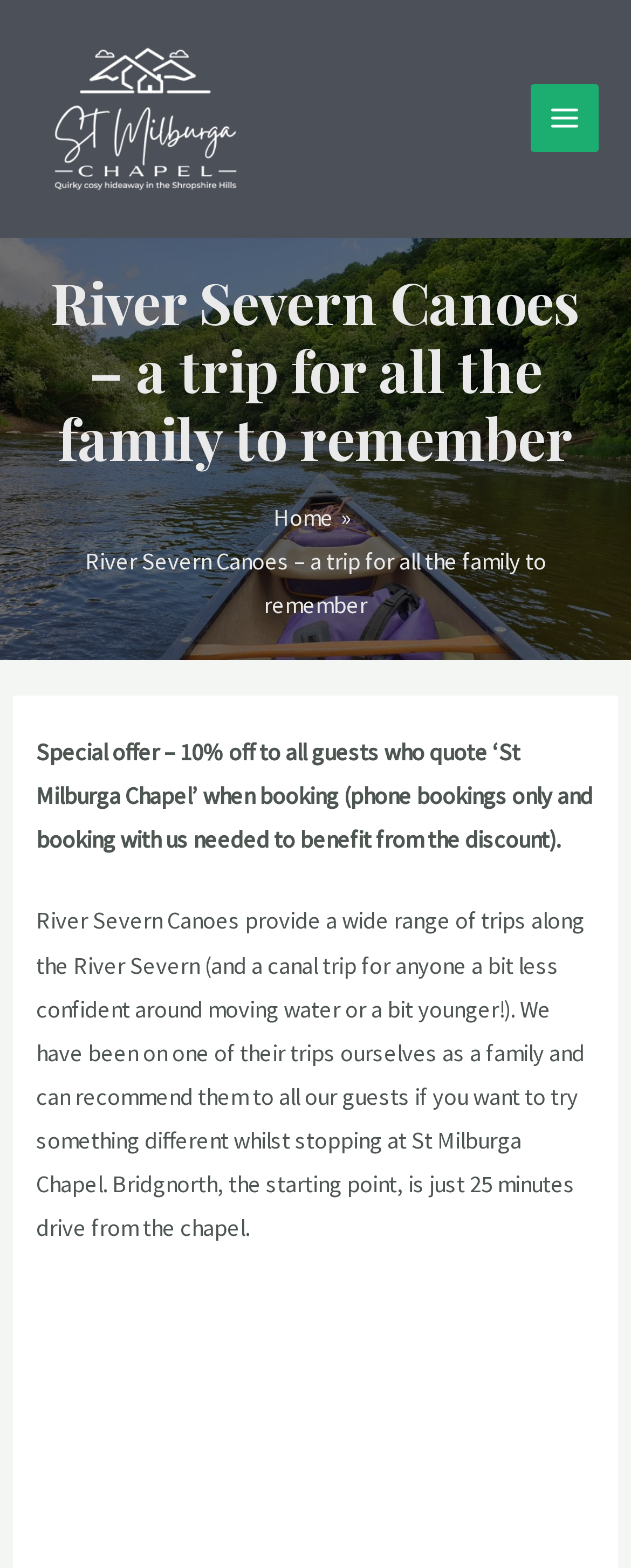Please extract the primary headline from the webpage.

River Severn Canoes – a trip for all the family to remember